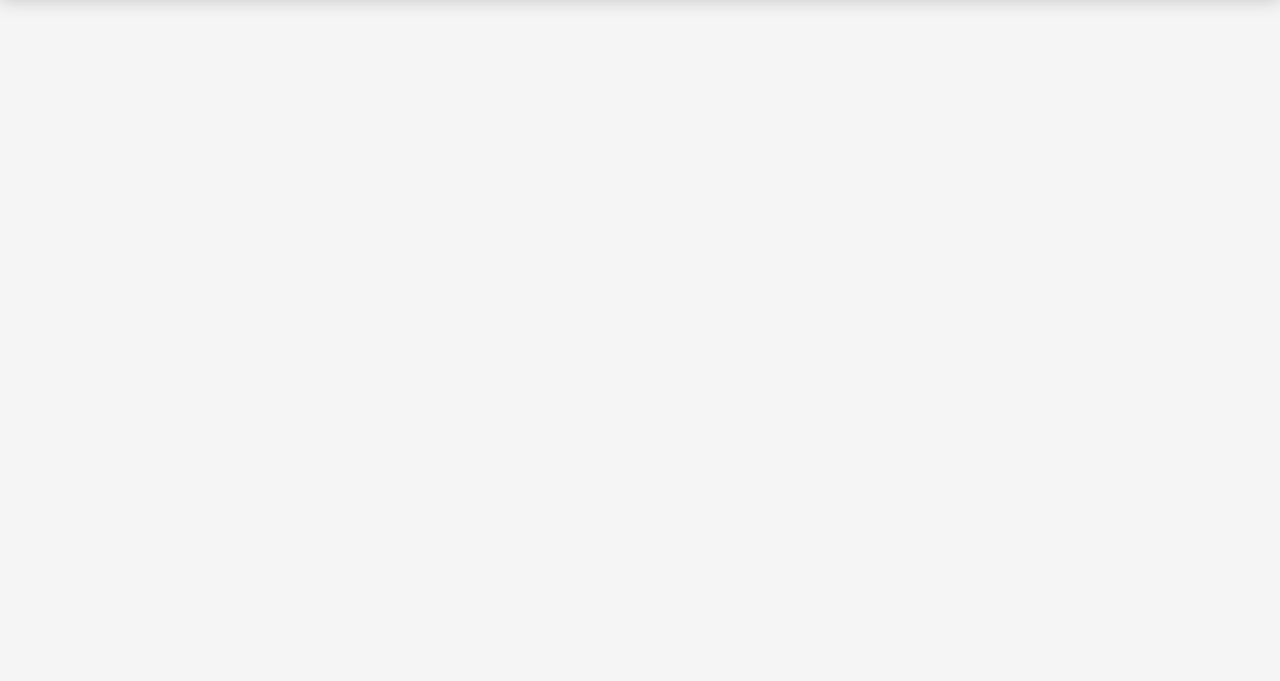Please give the bounding box coordinates of the area that should be clicked to fulfill the following instruction: "Check out the Careers page". The coordinates should be in the format of four float numbers from 0 to 1, i.e., [left, top, right, bottom].

[0.778, 0.21, 0.819, 0.236]